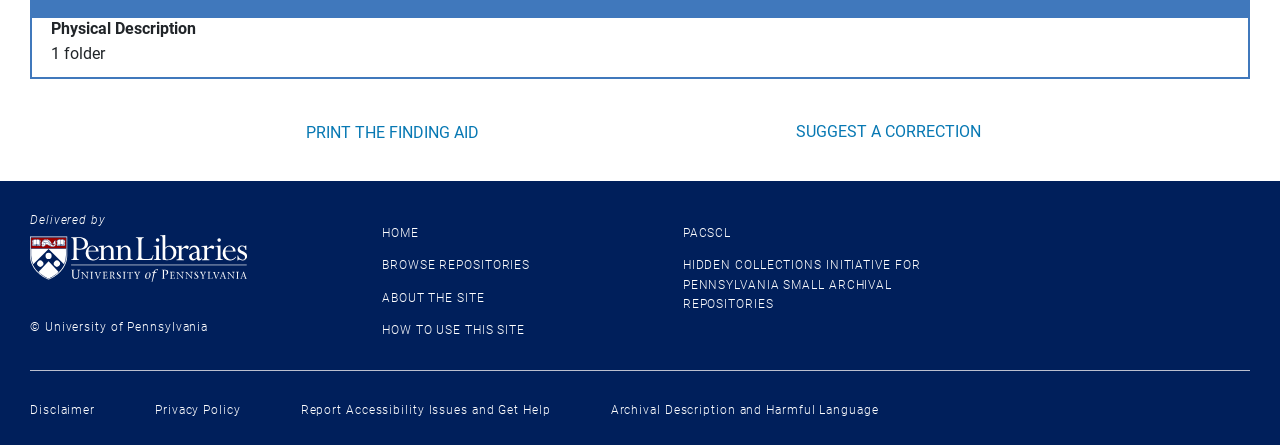Find the bounding box coordinates for the UI element whose description is: "Home". The coordinates should be four float numbers between 0 and 1, in the format [left, top, right, bottom].

[0.298, 0.508, 0.327, 0.54]